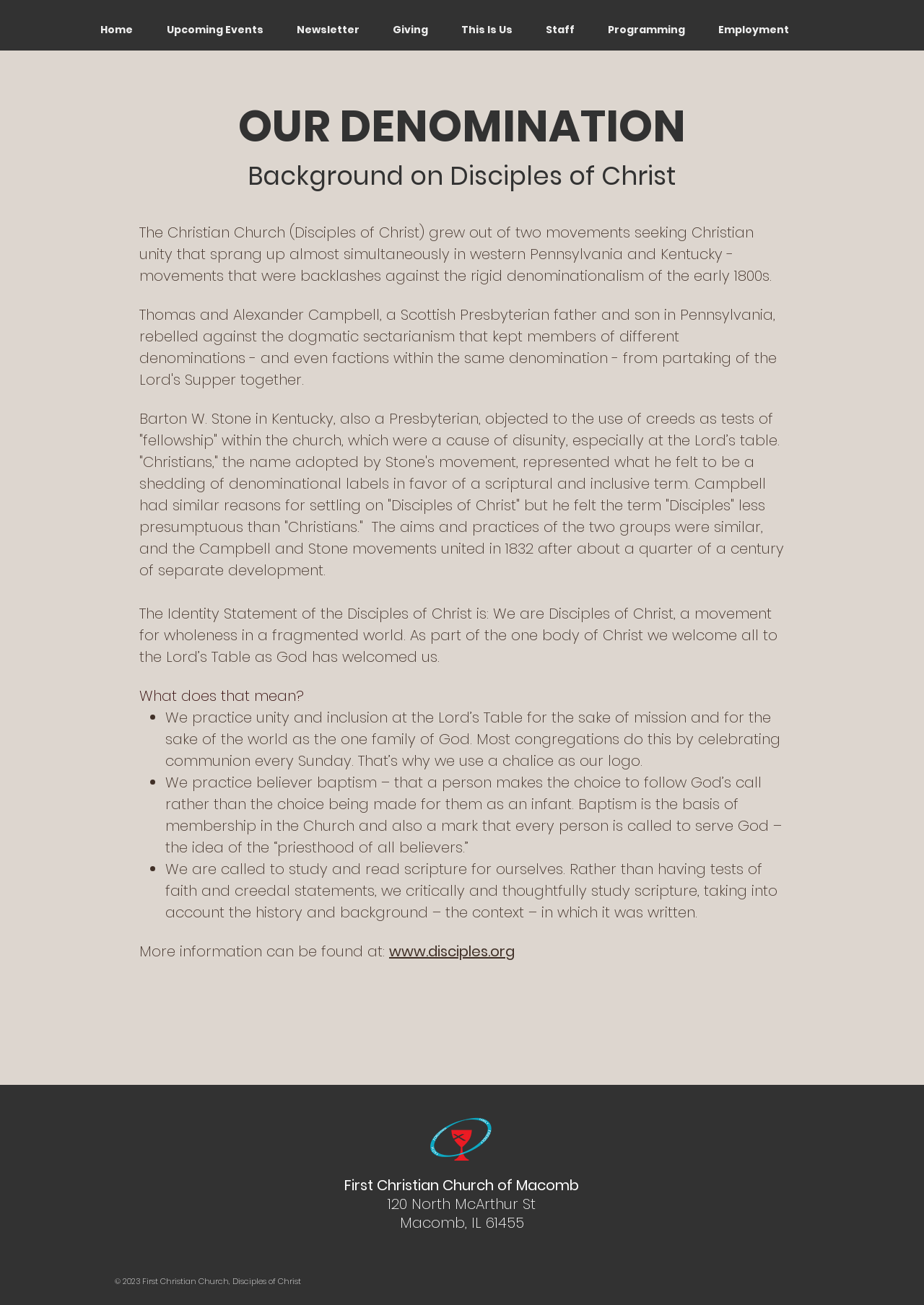What is the basis of membership in the Church?
Please give a detailed and thorough answer to the question, covering all relevant points.

I found the answer by reading the text under the heading 'What does that mean?' which explains the practices of the Disciples of Christ. According to the text, believer baptism is the basis of membership in the Church, and is a mark that every person is called to serve God.